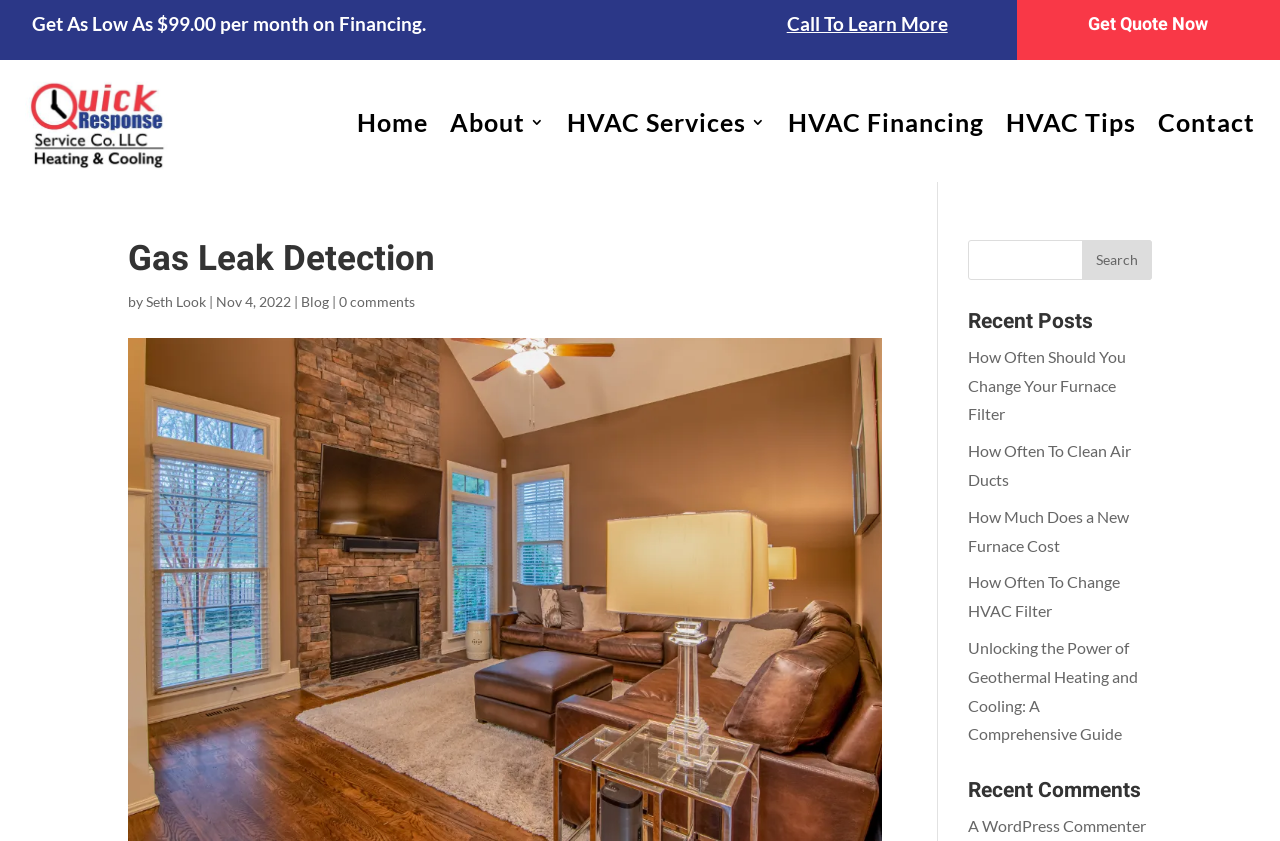Highlight the bounding box of the UI element that corresponds to this description: "Home".

[0.279, 0.088, 0.334, 0.203]